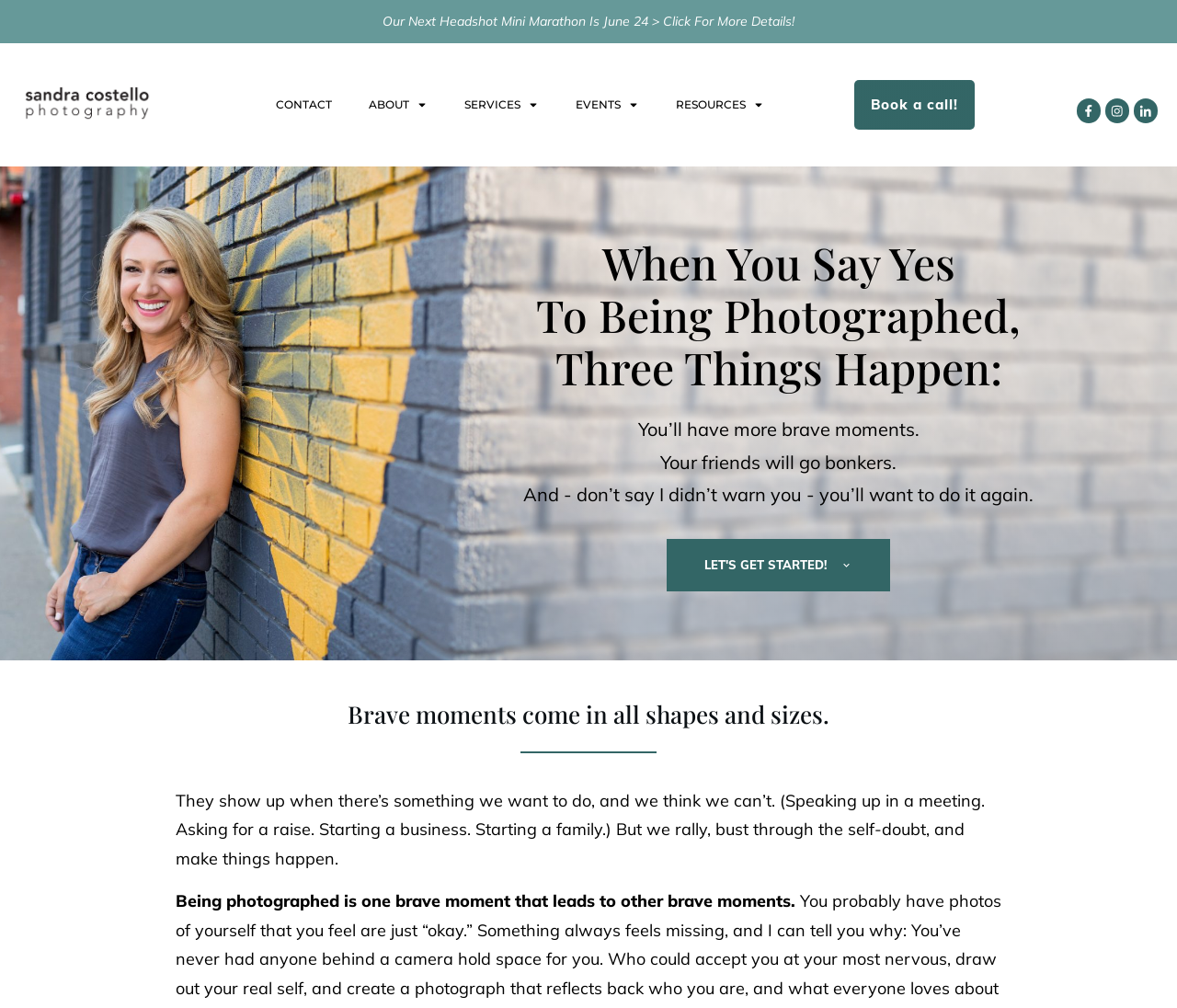Answer the question with a brief word or phrase:
What are the three things that happen when you say yes to being photographed?

Brave moments, friends go bonkers, want to do it again